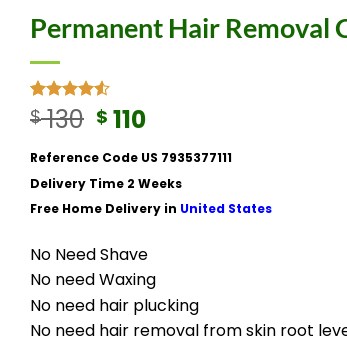Provide a brief response to the question using a single word or phrase: 
Is free home delivery available outside the United States?

No